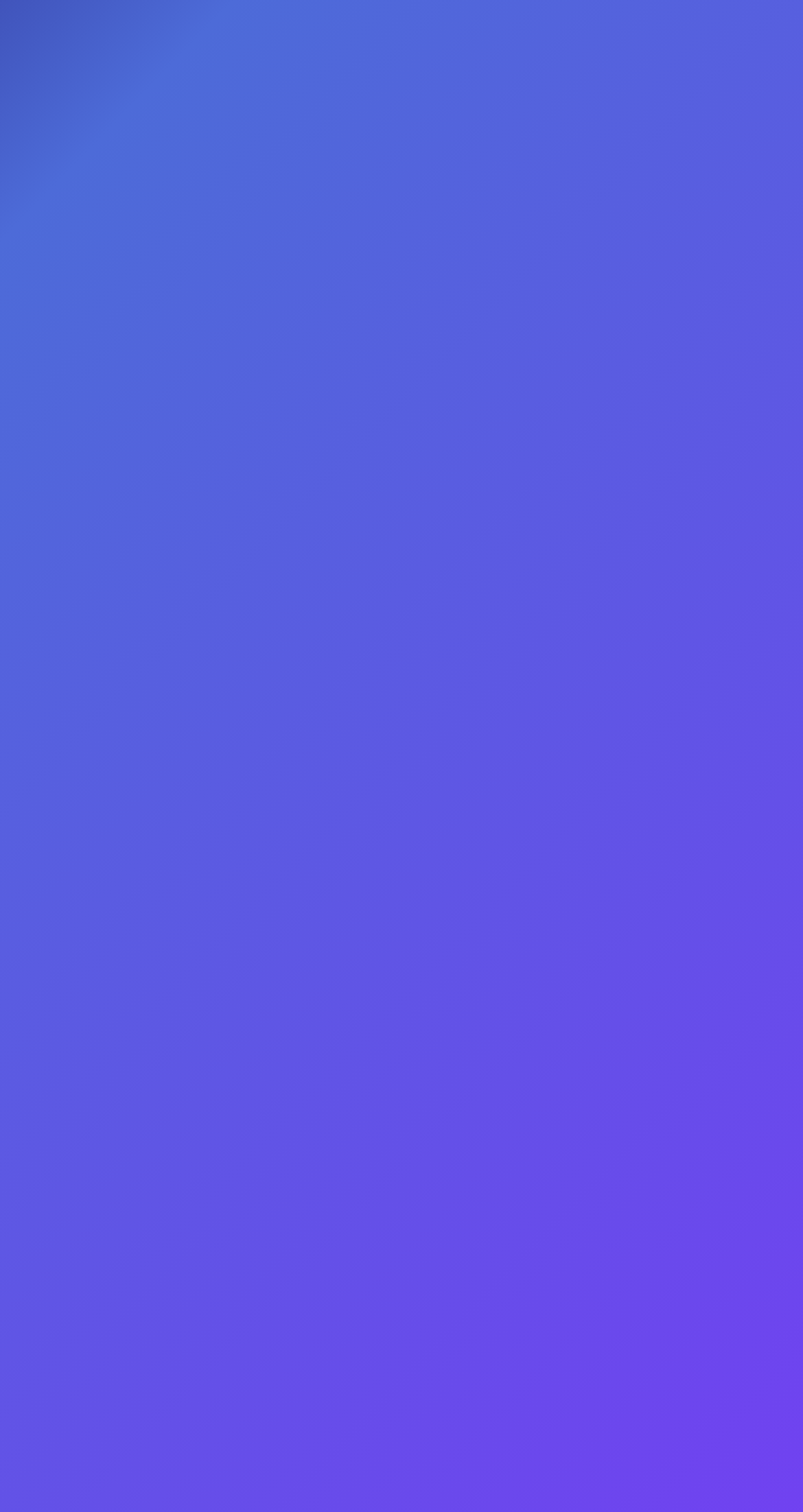What is the main topic of the webpage?
Please answer the question with a detailed and comprehensive explanation.

The webpage has multiple links and sections related to ICO, such as 'How to Submit ICO', 'What is Initial Coin Offering', and 'TOP Cryptocurrencies', indicating that the main topic of the webpage is ICO.